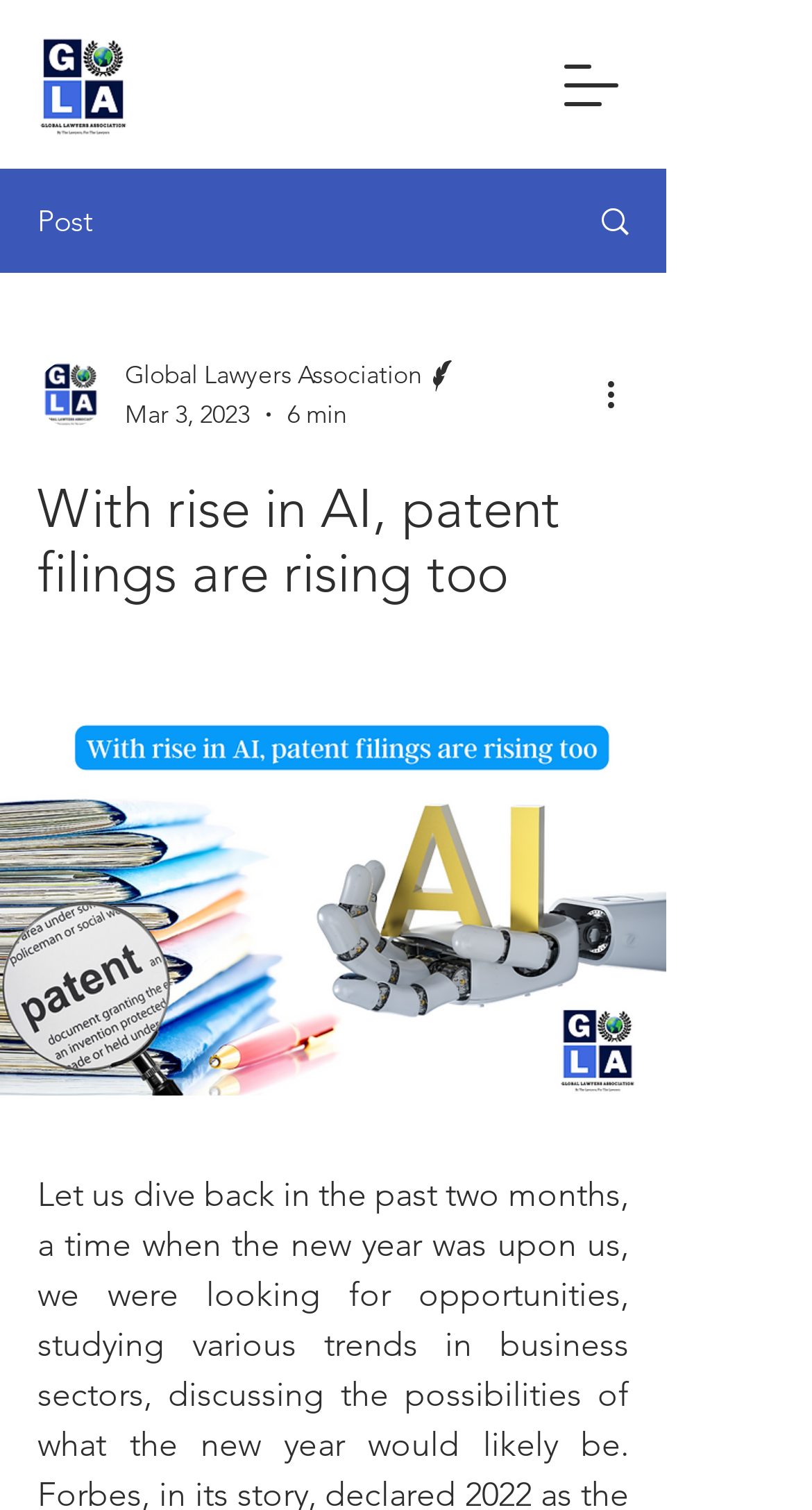How long does it take to read the post?
Please utilize the information in the image to give a detailed response to the question.

I can see that there is a generic element '6 min' below the writer's image, which suggests that it takes approximately 6 minutes to read the post.